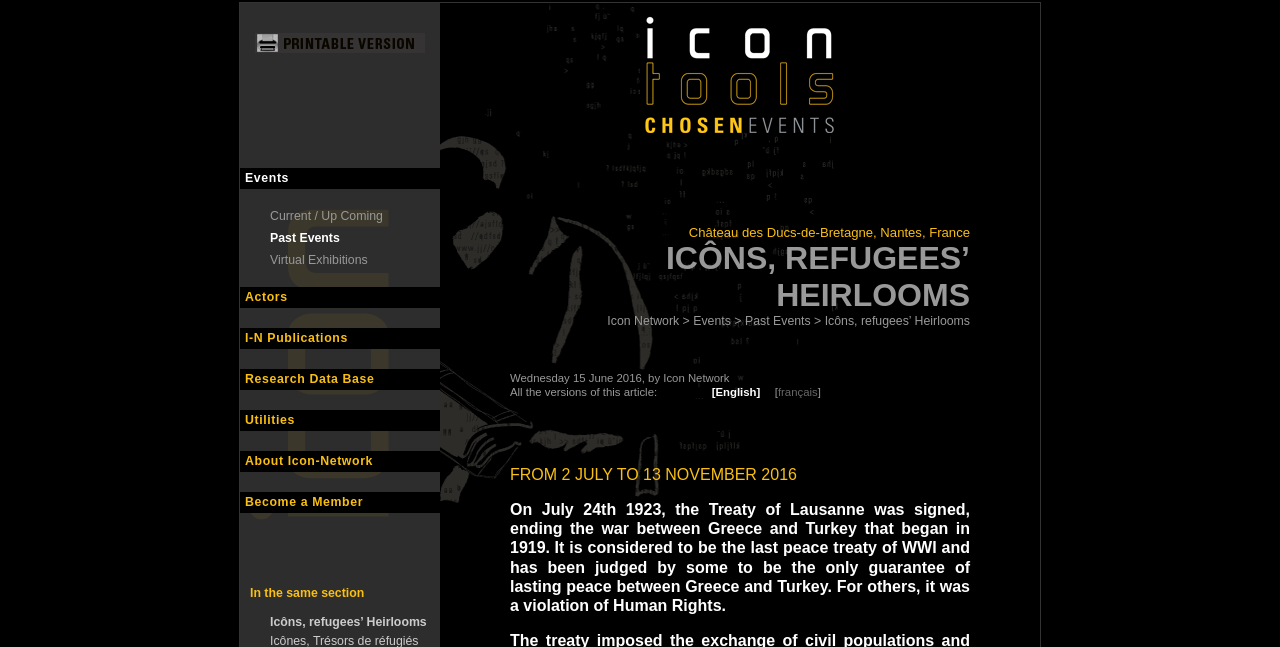Pinpoint the bounding box coordinates of the element to be clicked to execute the instruction: "View Past Events".

[0.188, 0.357, 0.344, 0.379]